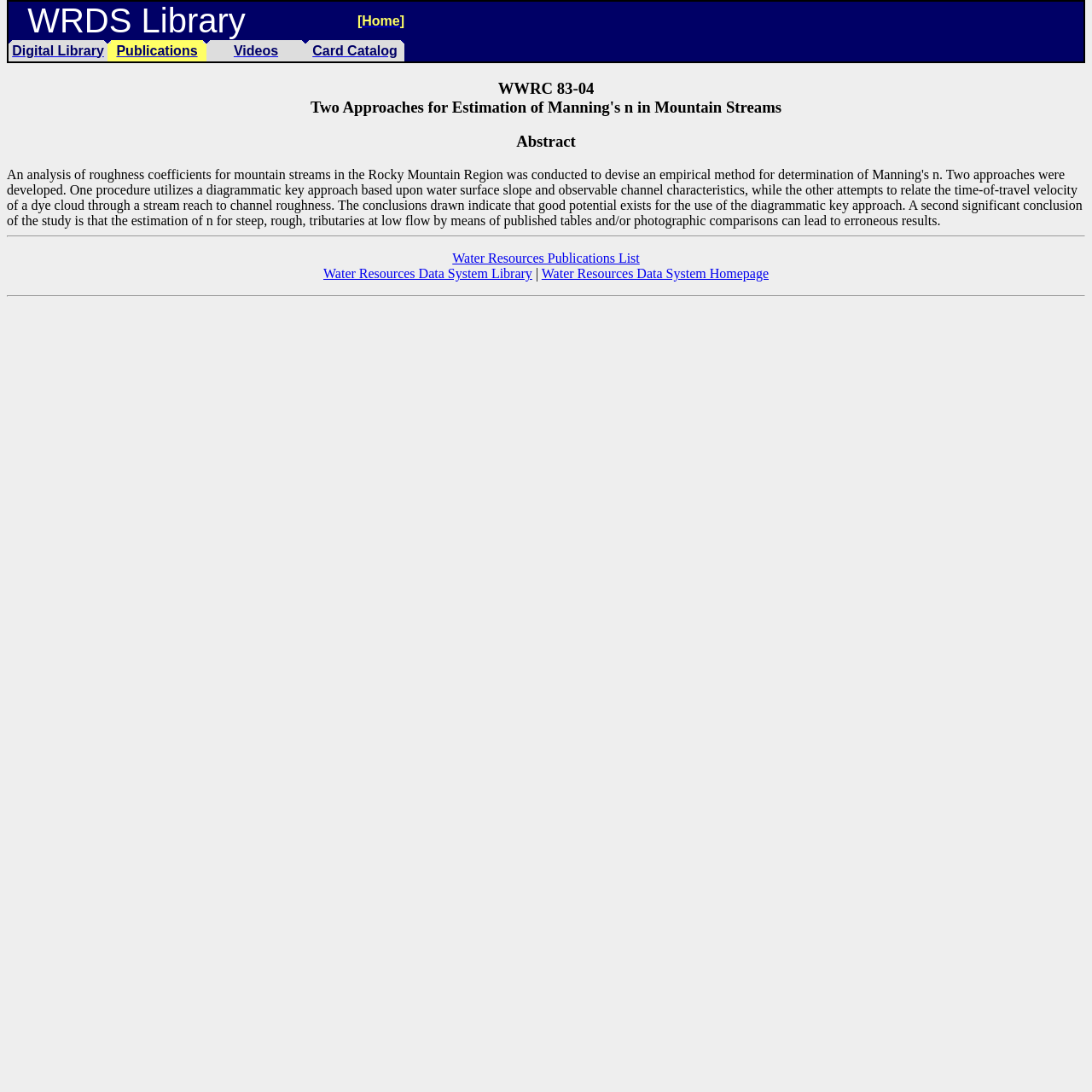Return the bounding box coordinates of the UI element that corresponds to this description: "Videos". The coordinates must be given as four float numbers in the range of 0 and 1, [left, top, right, bottom].

[0.214, 0.039, 0.255, 0.053]